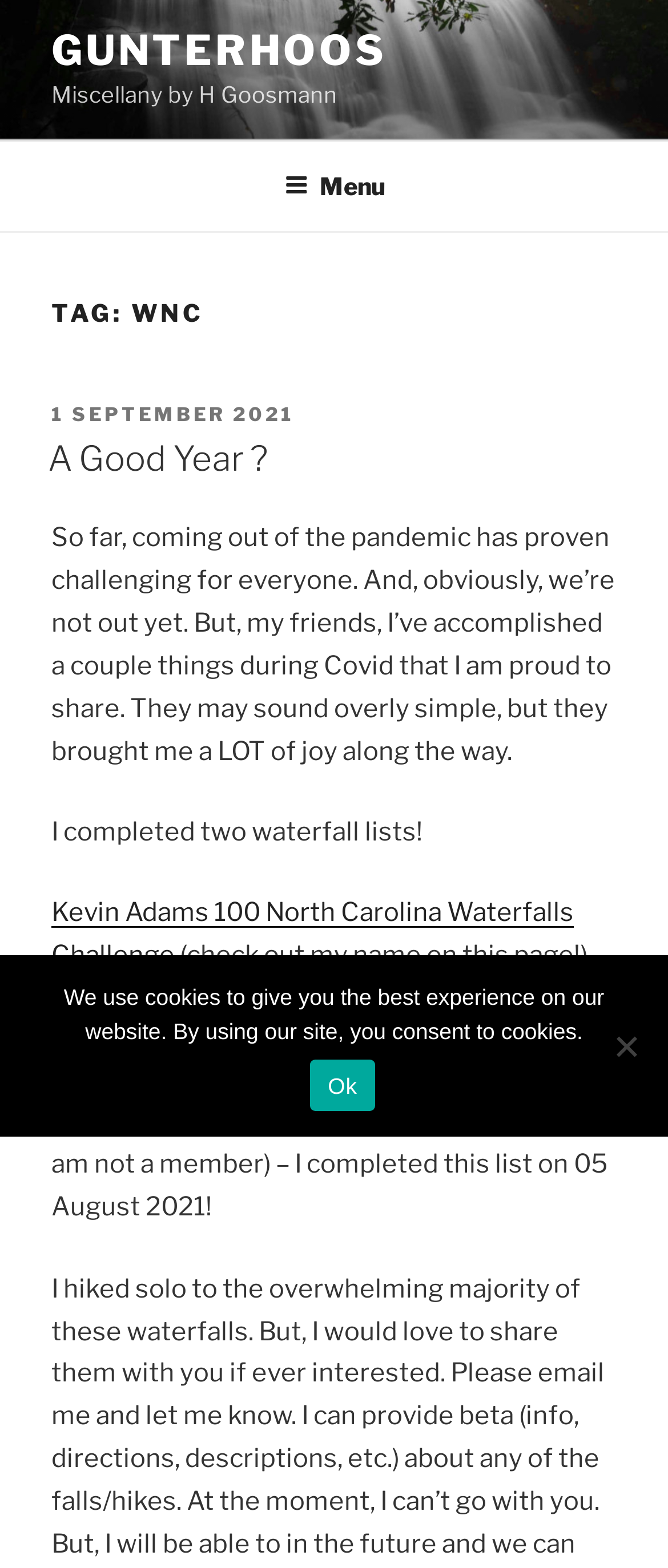Please study the image and answer the question comprehensively:
What is the purpose of the cookie notice?

The purpose of the cookie notice can be inferred from the static text element 'We use cookies to give you the best experience on our website. By using our site, you consent to cookies.' which is located in the dialog element 'Cookie Notice' at the bottom of the webpage.